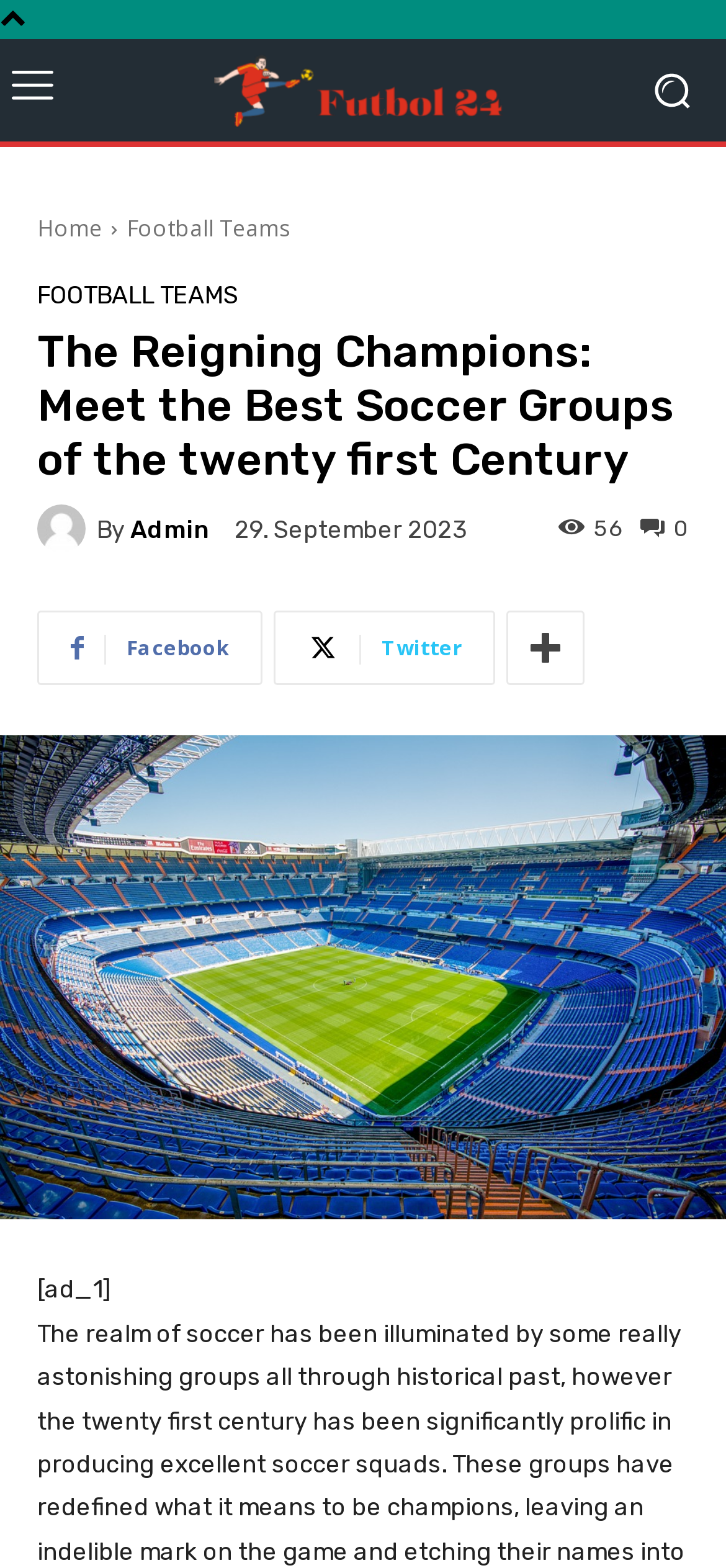Provide the bounding box coordinates of the area you need to click to execute the following instruction: "View football teams".

[0.174, 0.135, 0.4, 0.156]